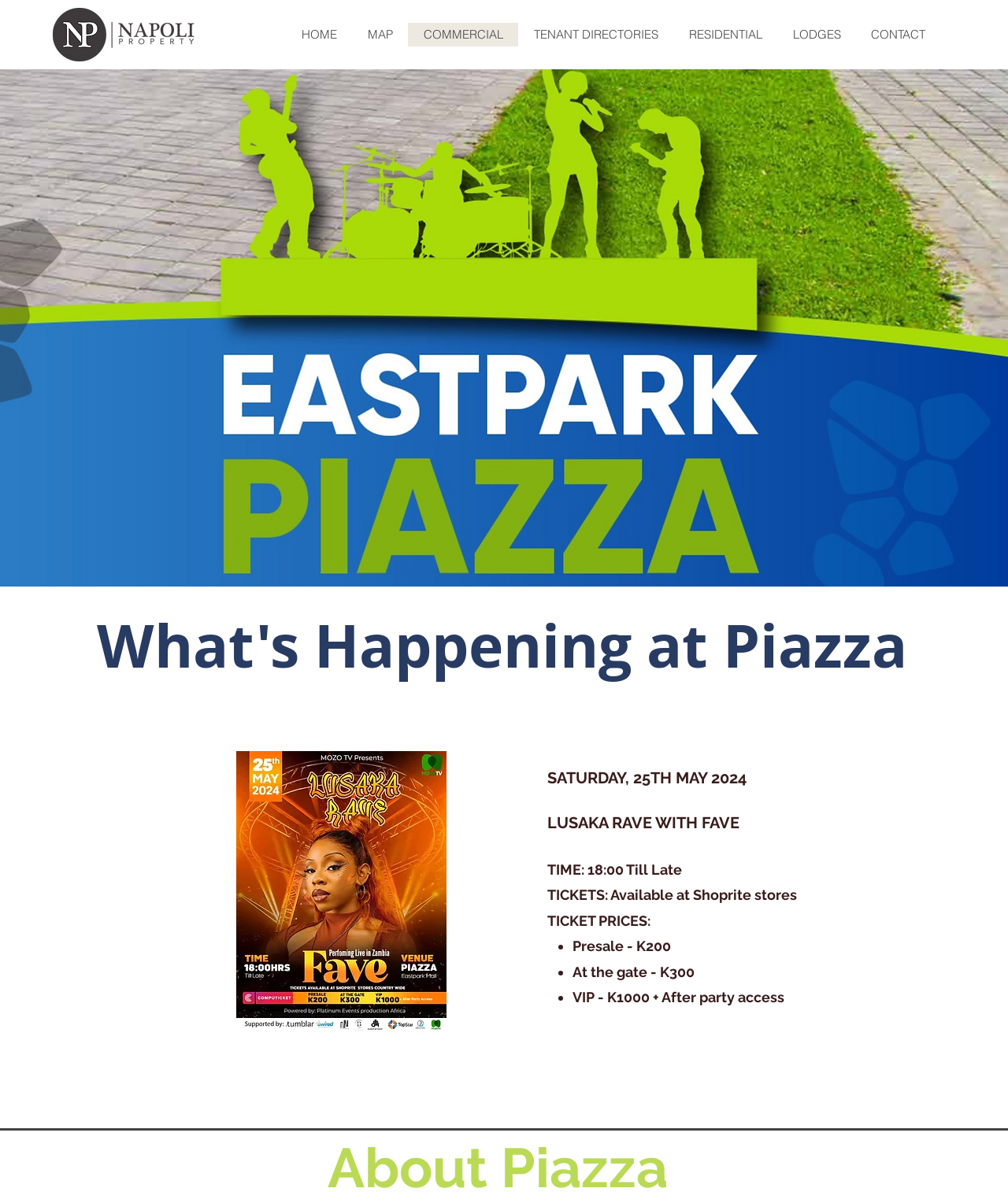Extract the bounding box of the UI element described as: "Funktionelle".

None